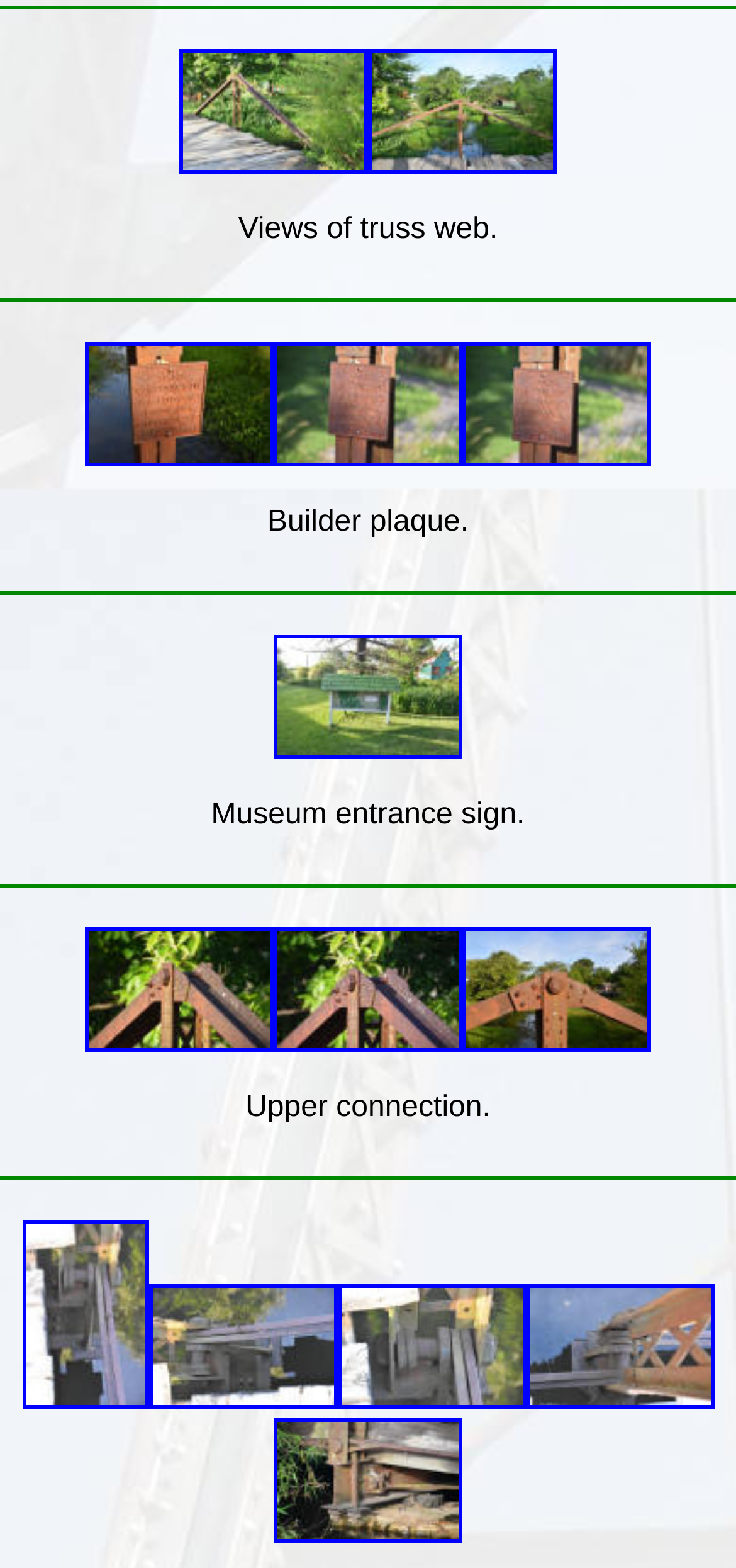Please predict the bounding box coordinates of the element's region where a click is necessary to complete the following instruction: "View photo". The coordinates should be represented by four float numbers between 0 and 1, i.e., [left, top, right, bottom].

[0.115, 0.282, 0.372, 0.302]